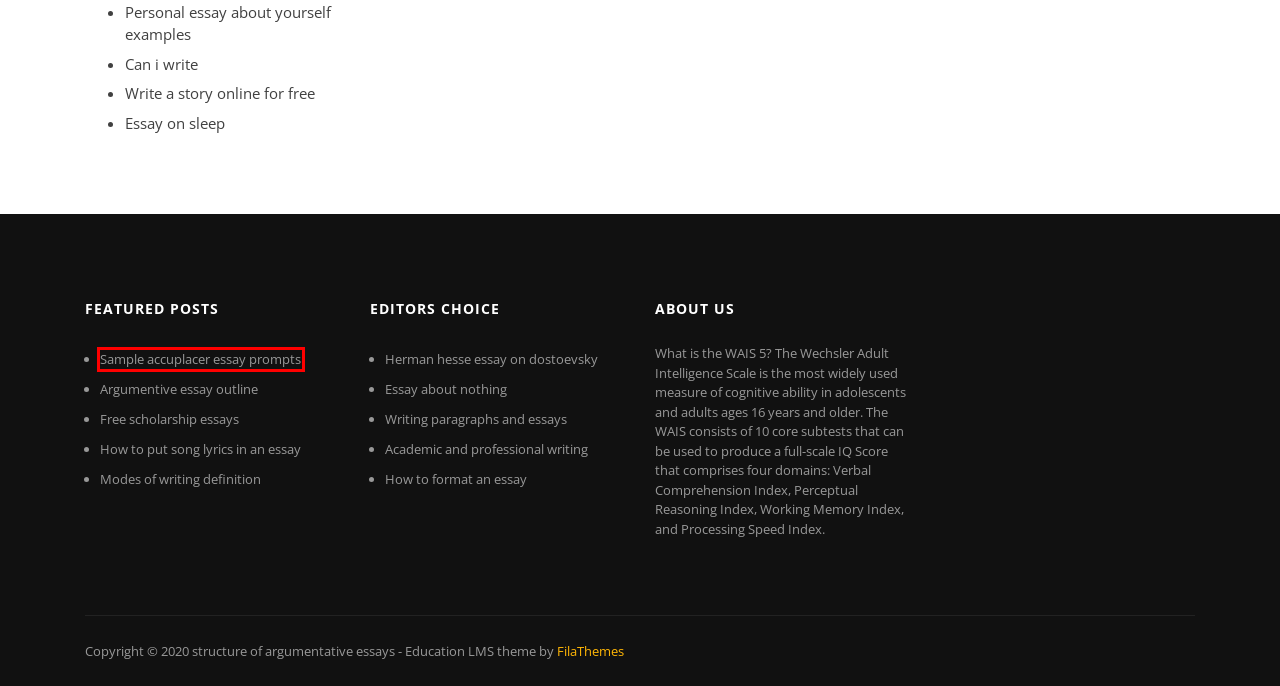You are provided a screenshot of a webpage featuring a red bounding box around a UI element. Choose the webpage description that most accurately represents the new webpage after clicking the element within the red bounding box. Here are the candidates:
A. Sample accuplacer essay prompts zrpte
B. Argumentive essay outline zofxo
C. Can i write ilzqp
D. Personal essay about yourself examples vmcua
E. Essay on sleep famfl
F. How to format an essay hqeav
G. Herman hesse essay on dostoevsky fdsds
H. Academic and professional writing eqkth

A